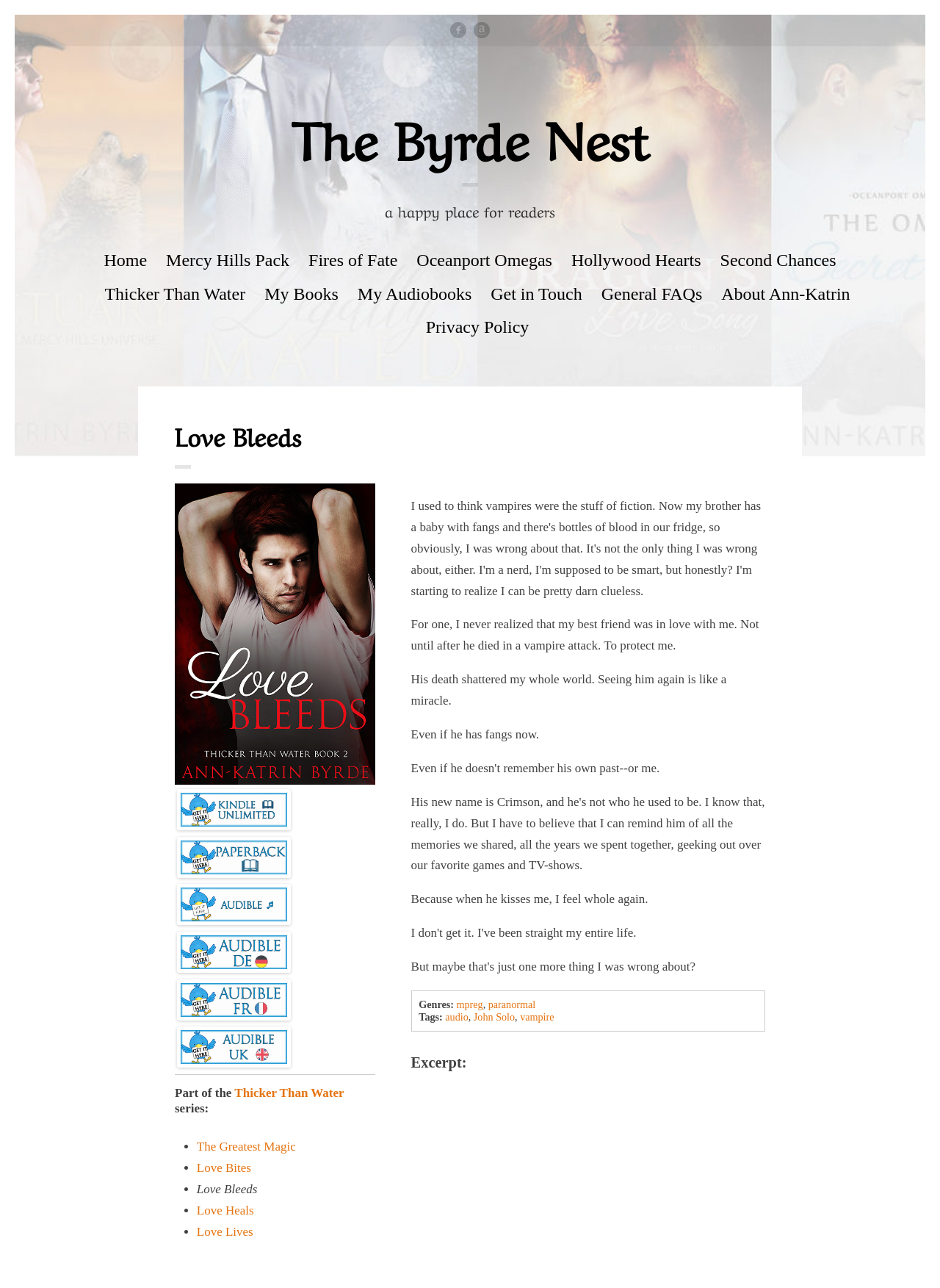Using the details from the image, please elaborate on the following question: How many books are in the series?

I counted the number of list items in the series, which are 5, corresponding to The Greatest Magic, Love Bites, Love Bleeds, Love Heals, and Love Lives.